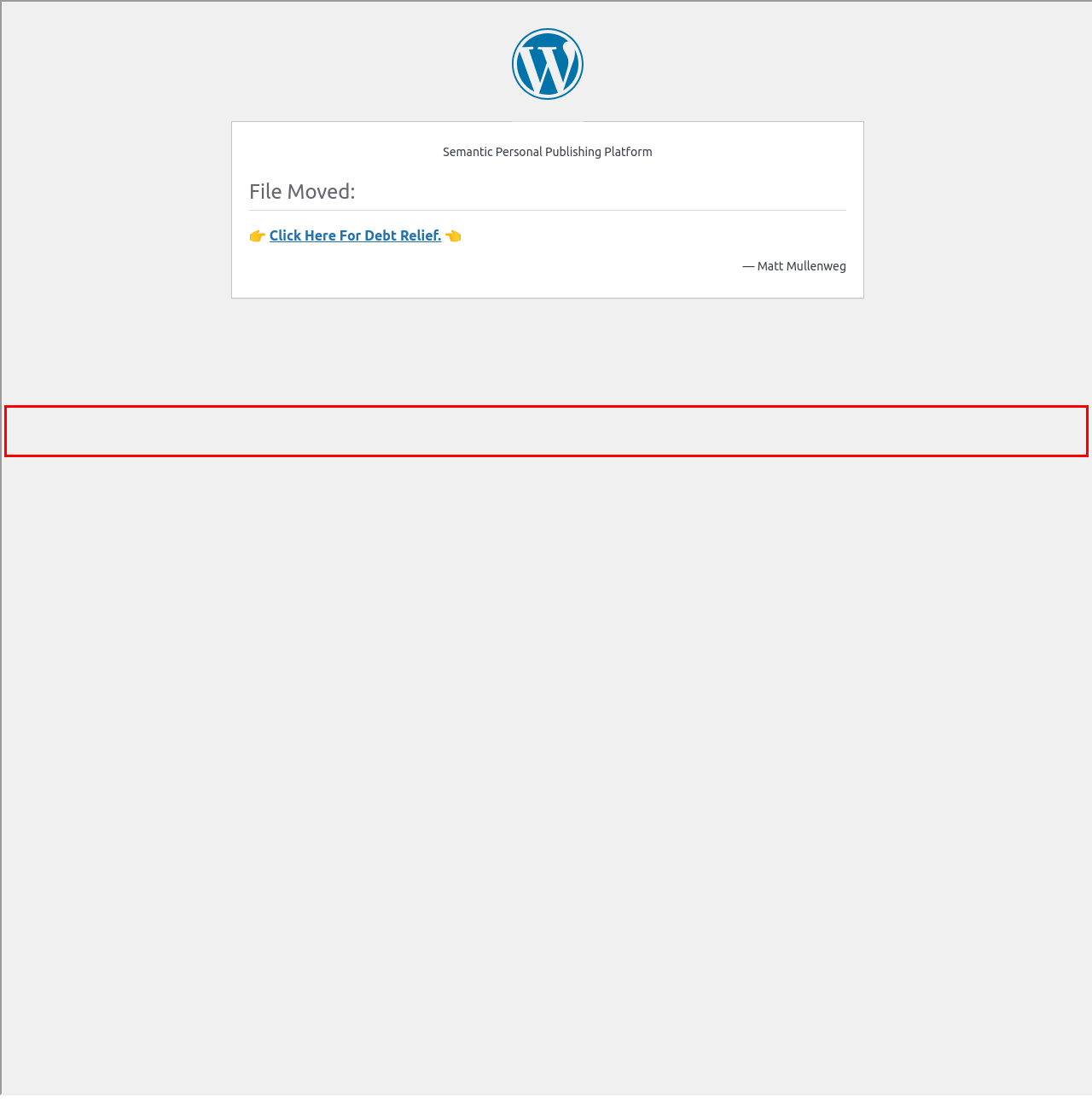From the screenshot of the webpage, locate the red bounding box and extract the text contained within that area.

Based on the special credit card relief situation of the Chilliwack debtor and the quantity of high monthly bills owed, a necessary solution can be found. There are many straightforward Chilliwack, BC credit approaches to become rid of Chilliwack past due bills if the amount is clear. The ideal thing you can do is get out of debts as quickly as possible, then you can start the debt Chilliwack British Columbia procedure for fixing your credit score.